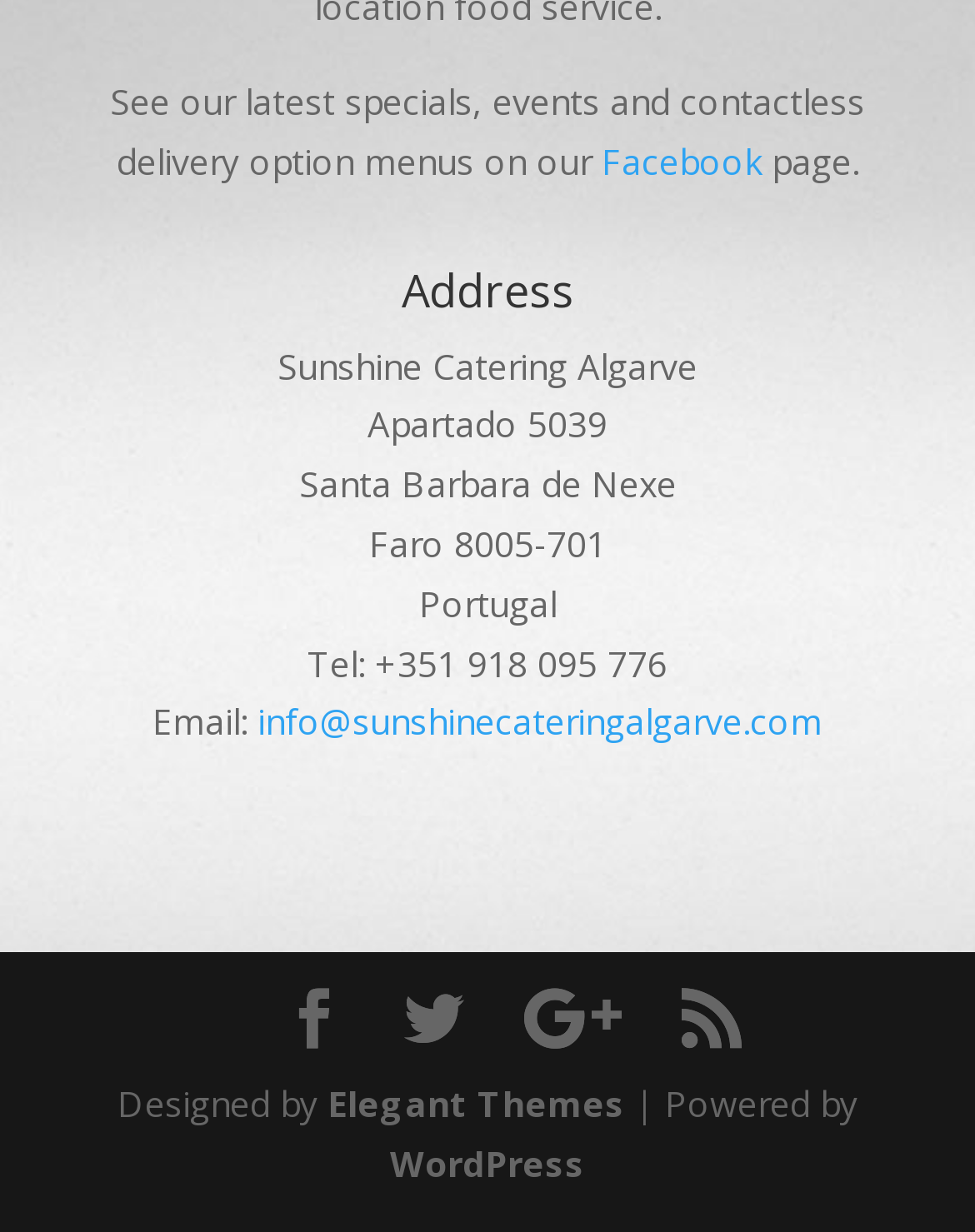Please identify the bounding box coordinates of the element that needs to be clicked to execute the following command: "Explore Elegant Themes". Provide the bounding box using four float numbers between 0 and 1, formatted as [left, top, right, bottom].

[0.336, 0.876, 0.641, 0.915]